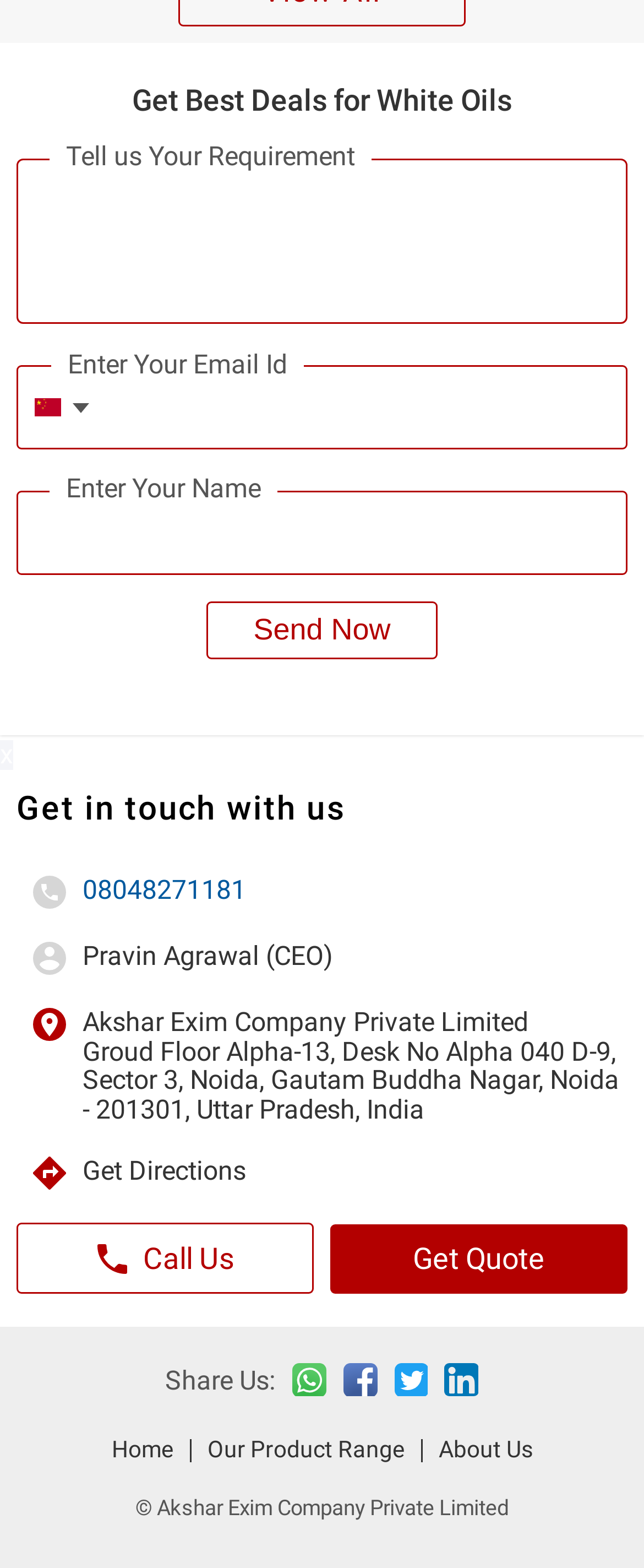Please give a one-word or short phrase response to the following question: 
What is the CEO's name?

Pravin Agrawal